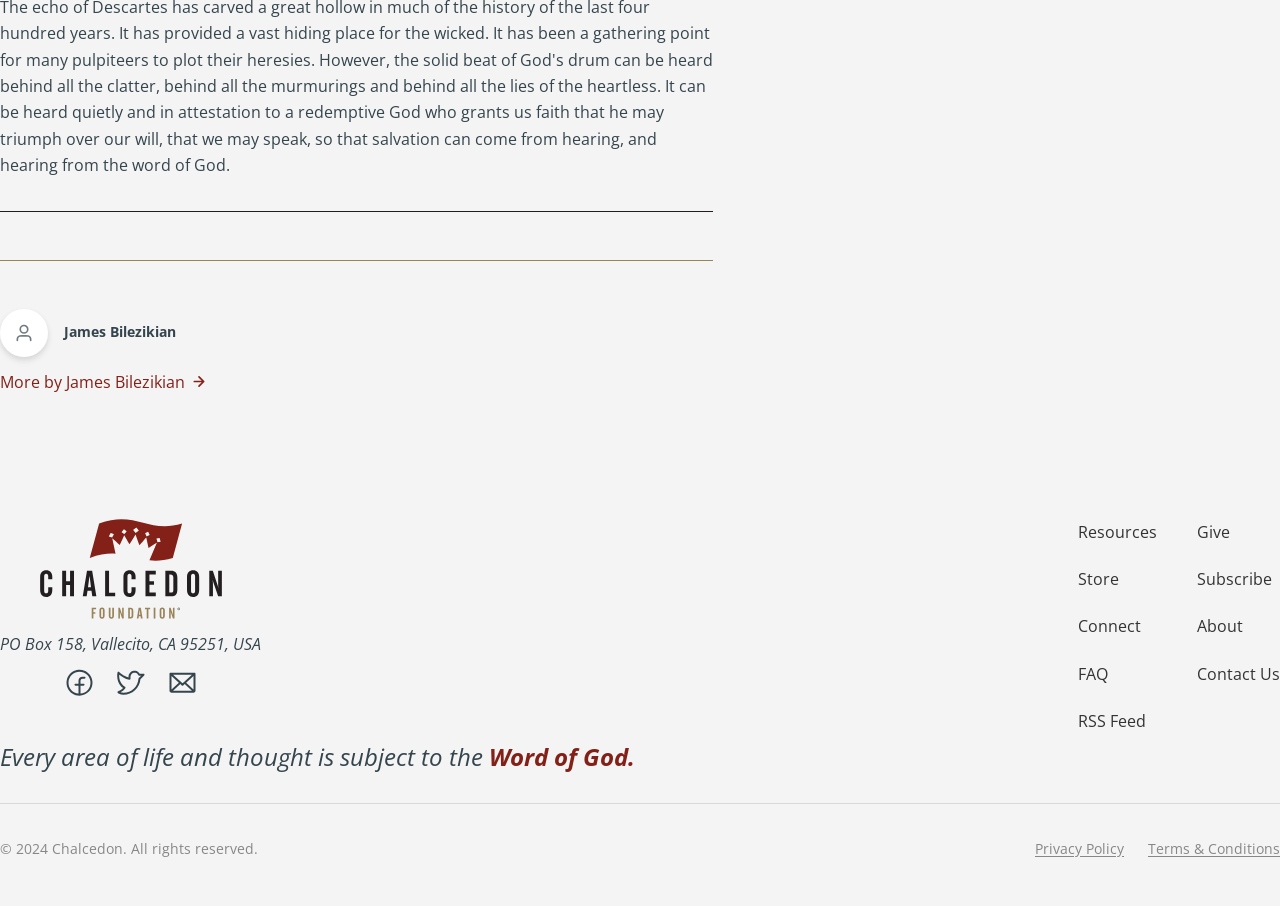Find the bounding box coordinates of the element to click in order to complete this instruction: "Make a donation". The bounding box coordinates must be four float numbers between 0 and 1, denoted as [left, top, right, bottom].

[0.935, 0.575, 0.961, 0.599]